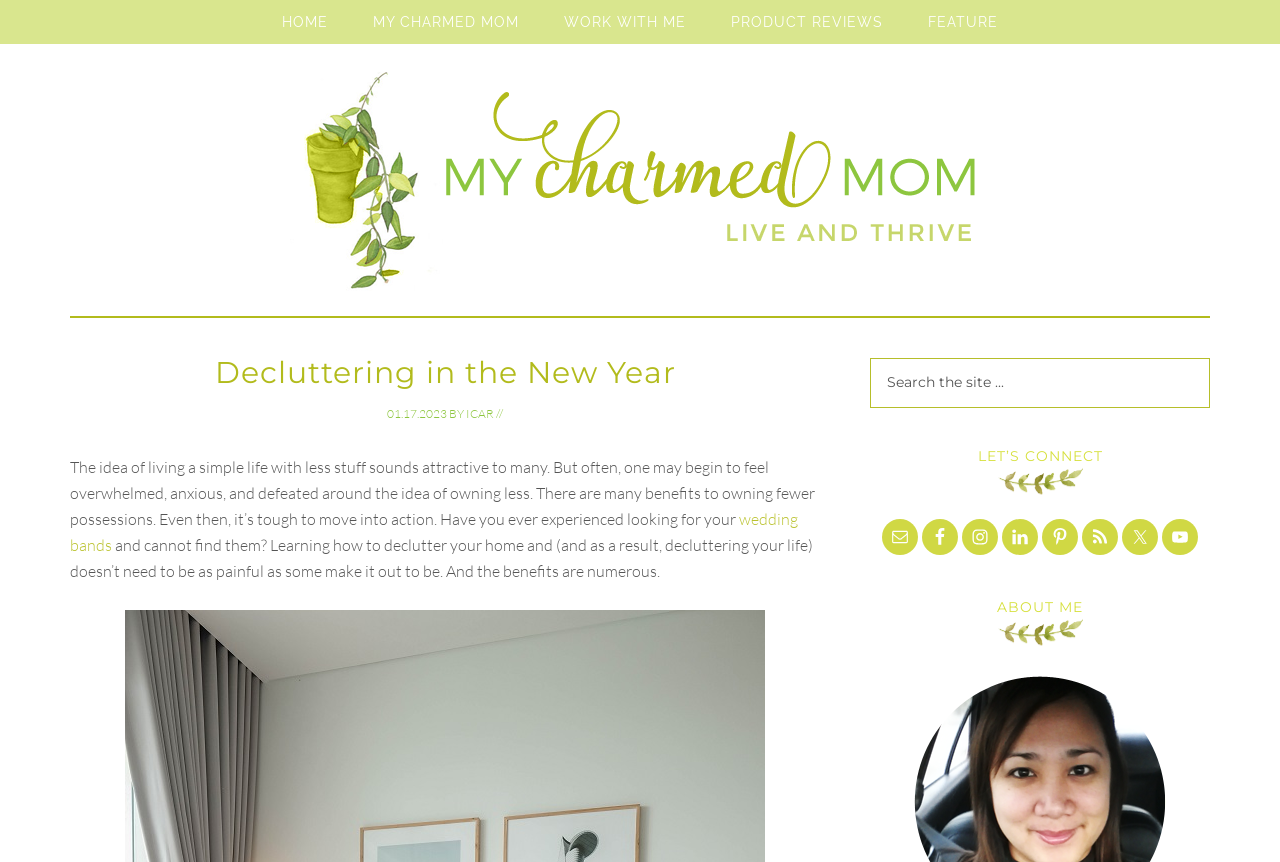Please find the bounding box coordinates of the element that needs to be clicked to perform the following instruction: "Read the article about decluttering in the new year". The bounding box coordinates should be four float numbers between 0 and 1, represented as [left, top, right, bottom].

[0.055, 0.415, 0.641, 0.491]